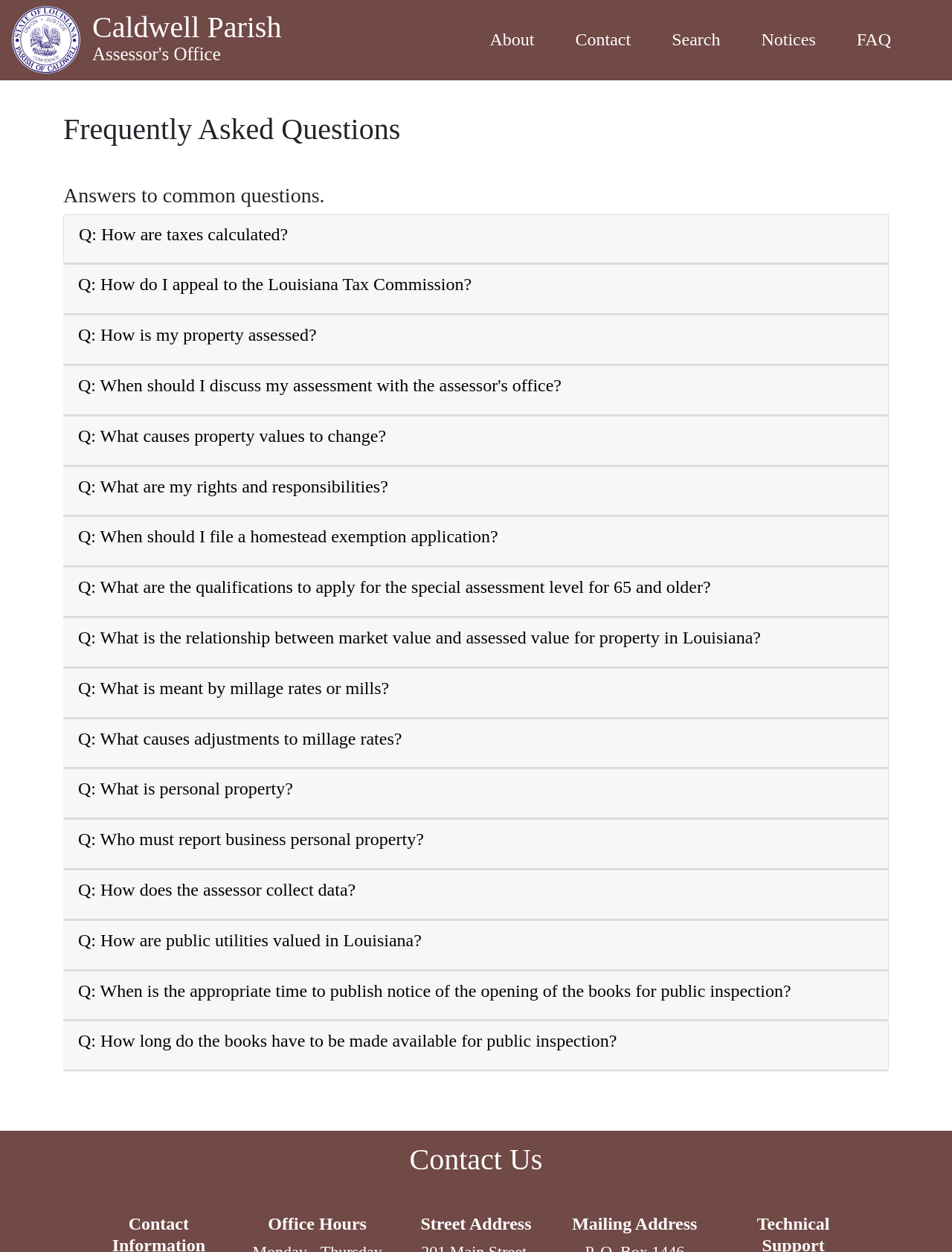Please answer the following question as detailed as possible based on the image: 
How are taxes calculated in Louisiana?

According to the webpage, taxes are calculated based on the assessed value of a property. The assessed value is a percentage of the market value of the property, and the tax rate is applied to the assessed value to determine the amount of taxes owed.